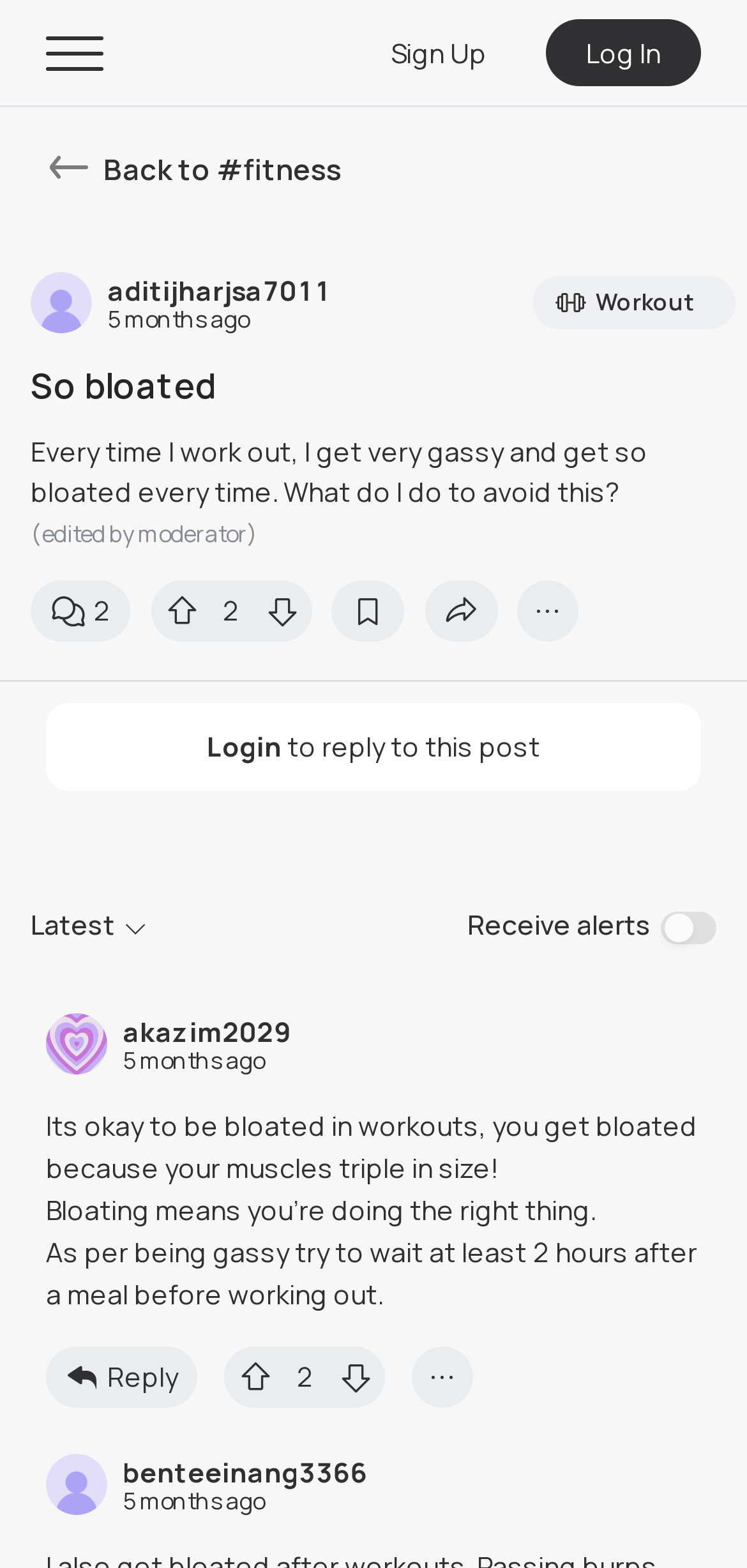Identify the bounding box coordinates of the clickable region required to complete the instruction: "Click on the 'Reply' button". The coordinates should be given as four float numbers within the range of 0 and 1, i.e., [left, top, right, bottom].

[0.144, 0.867, 0.238, 0.89]